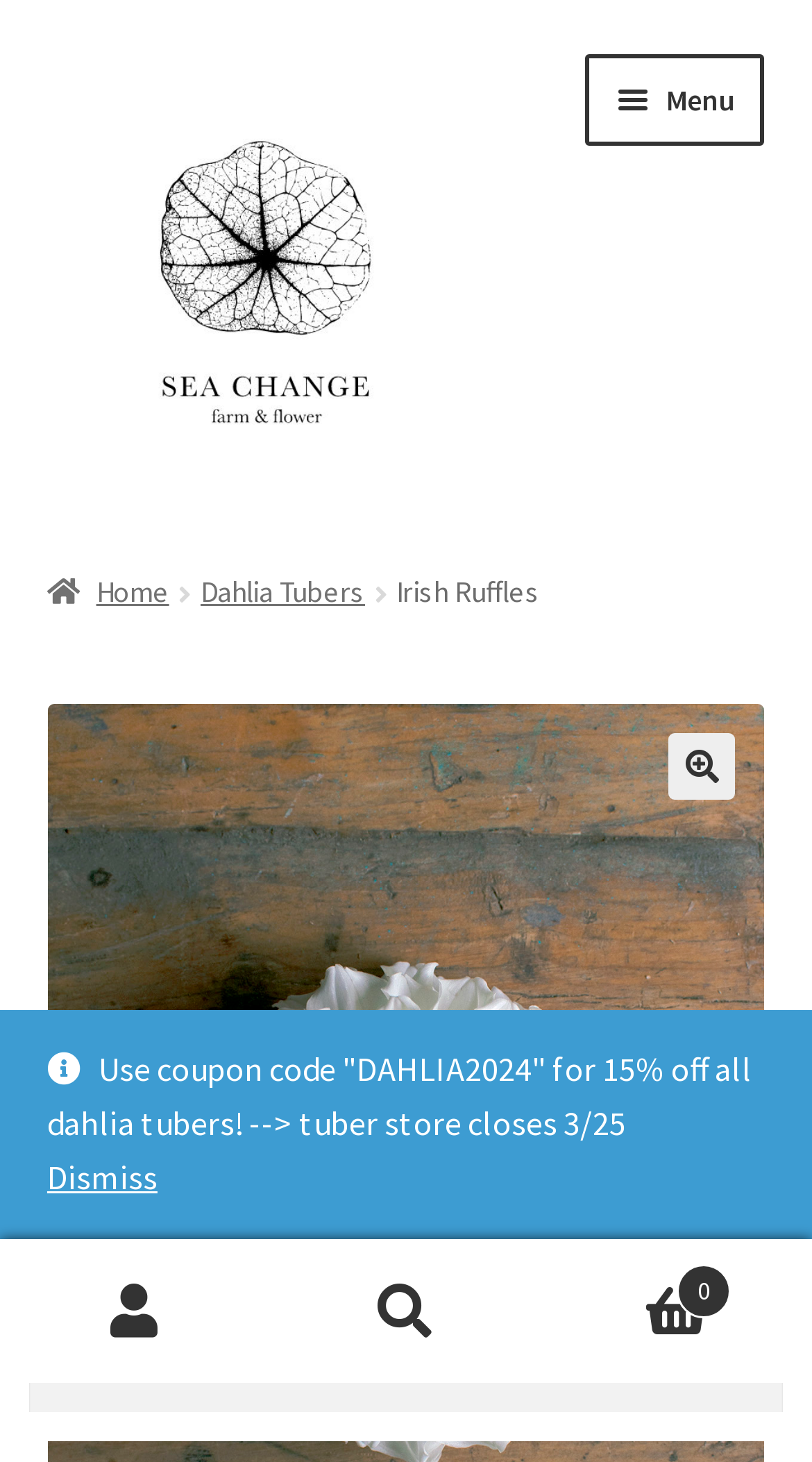Find the bounding box of the UI element described as: "Search". The bounding box coordinates should be given as four float values between 0 and 1, i.e., [left, top, right, bottom].

[0.333, 0.849, 0.667, 0.946]